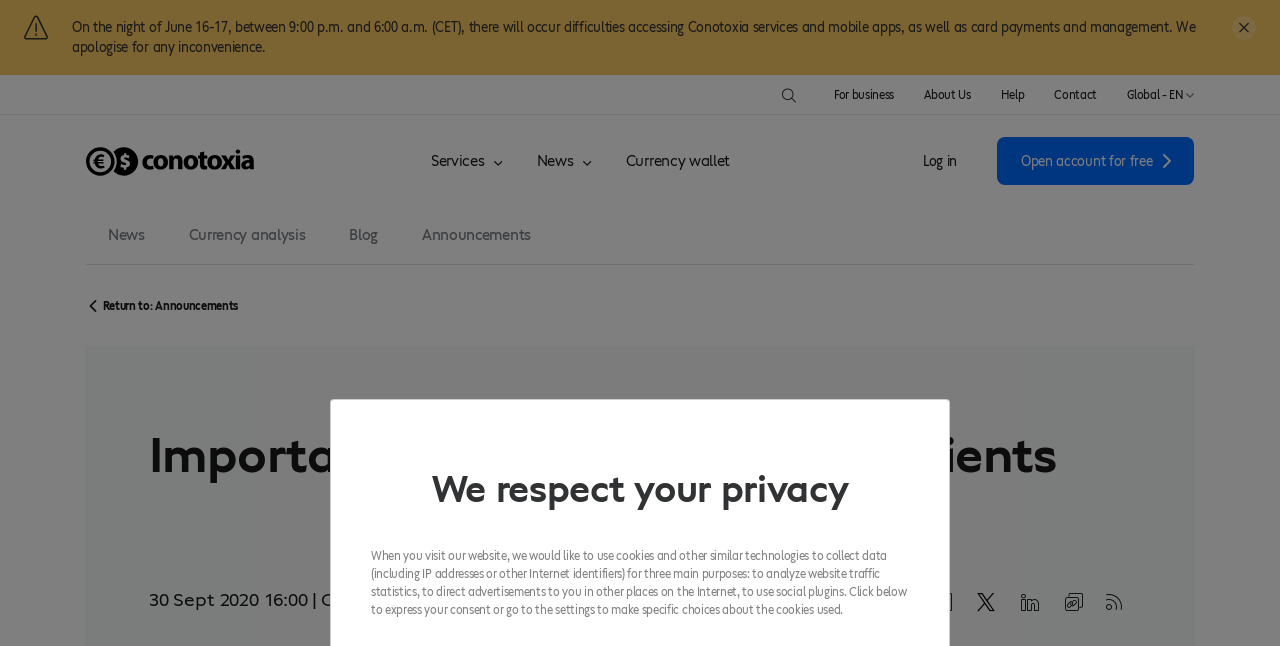What is the alert message about?
Answer the question with detailed information derived from the image.

The alert message is about difficulties accessing Conotoxia services and mobile apps, as well as card payments and management, on the night of June 16-17, between 9:00 p.m. and 6:00 a.m. (CET).